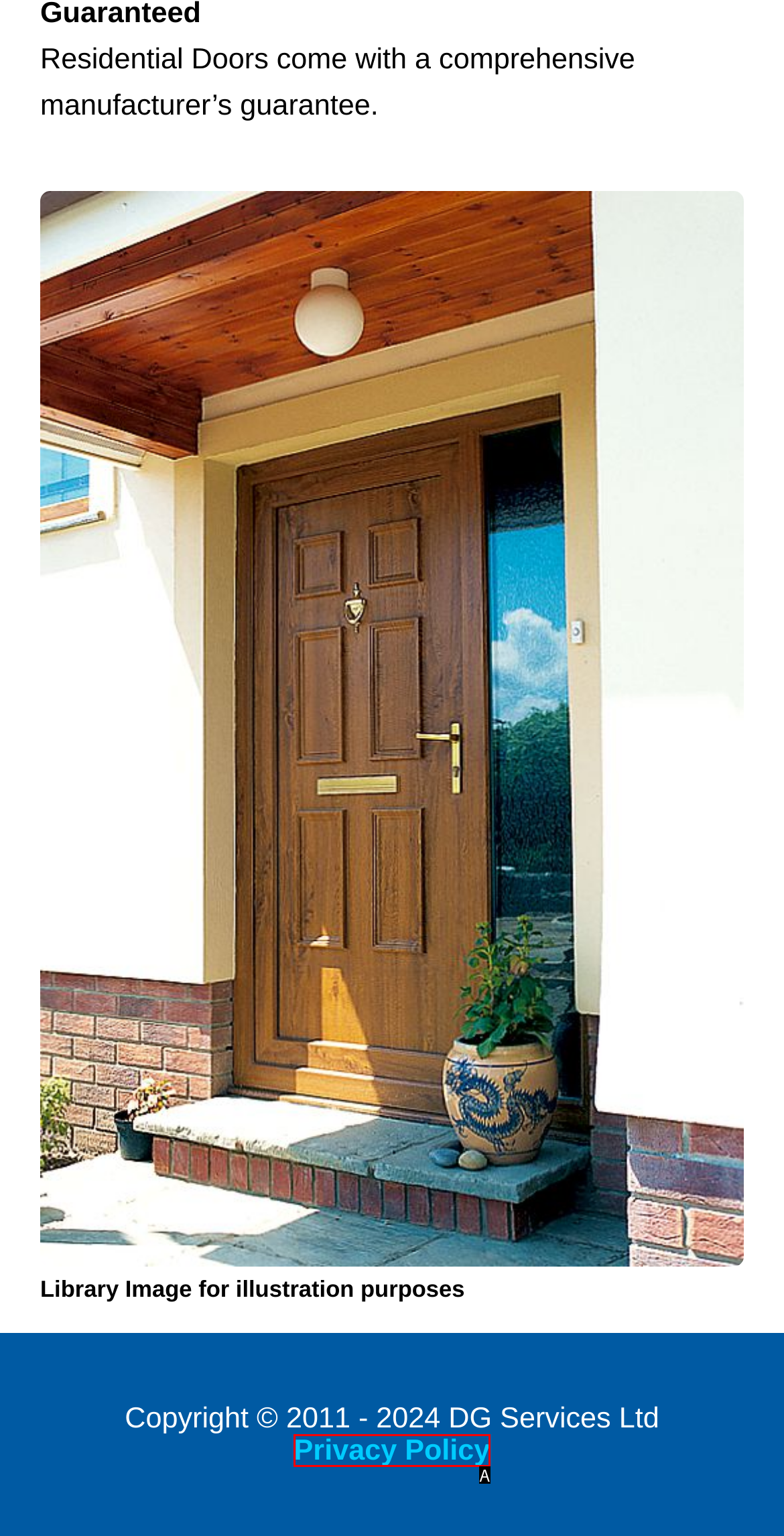Match the HTML element to the given description: Privacy Policy
Indicate the option by its letter.

A